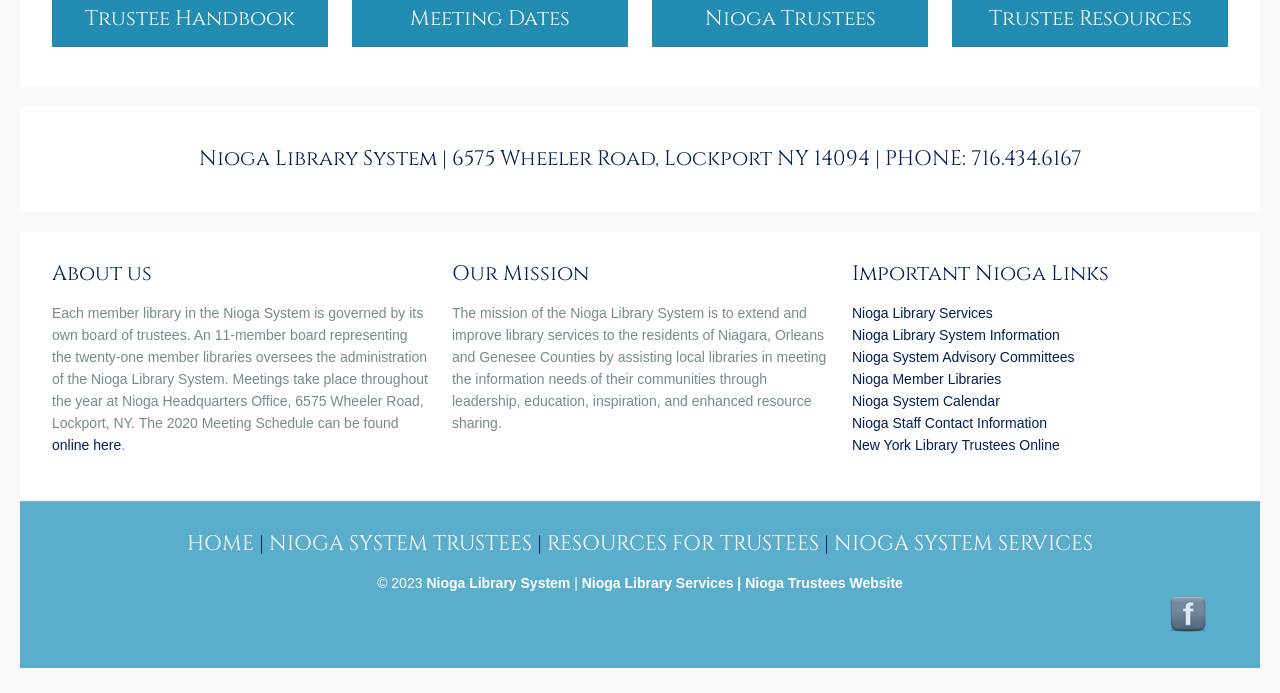What is the name of the library system?
Look at the screenshot and give a one-word or phrase answer.

Nioga Library System